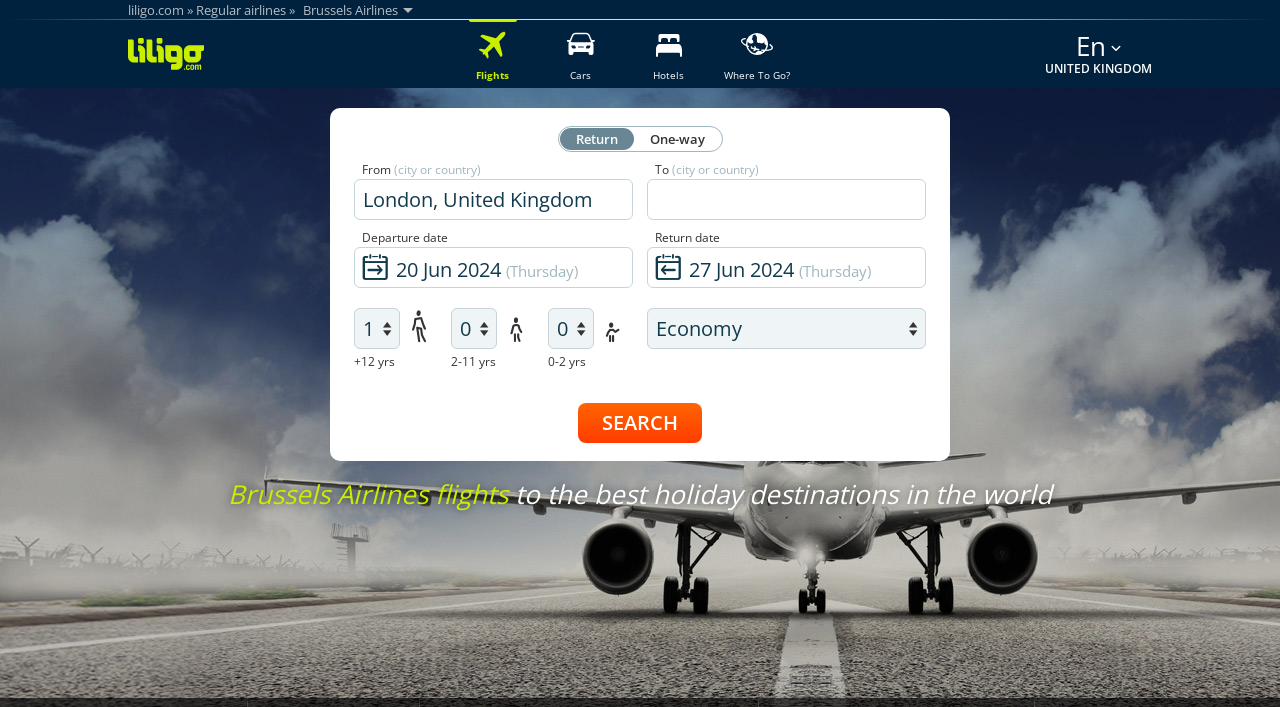Utilize the details in the image to thoroughly answer the following question: What airline is the webpage about?

The webpage is about Brussels Airlines because the text 'Brussels Airlines' is prominently displayed at the top of the page, and the URL mentions 'Brussels Airlines (SN) flights'.